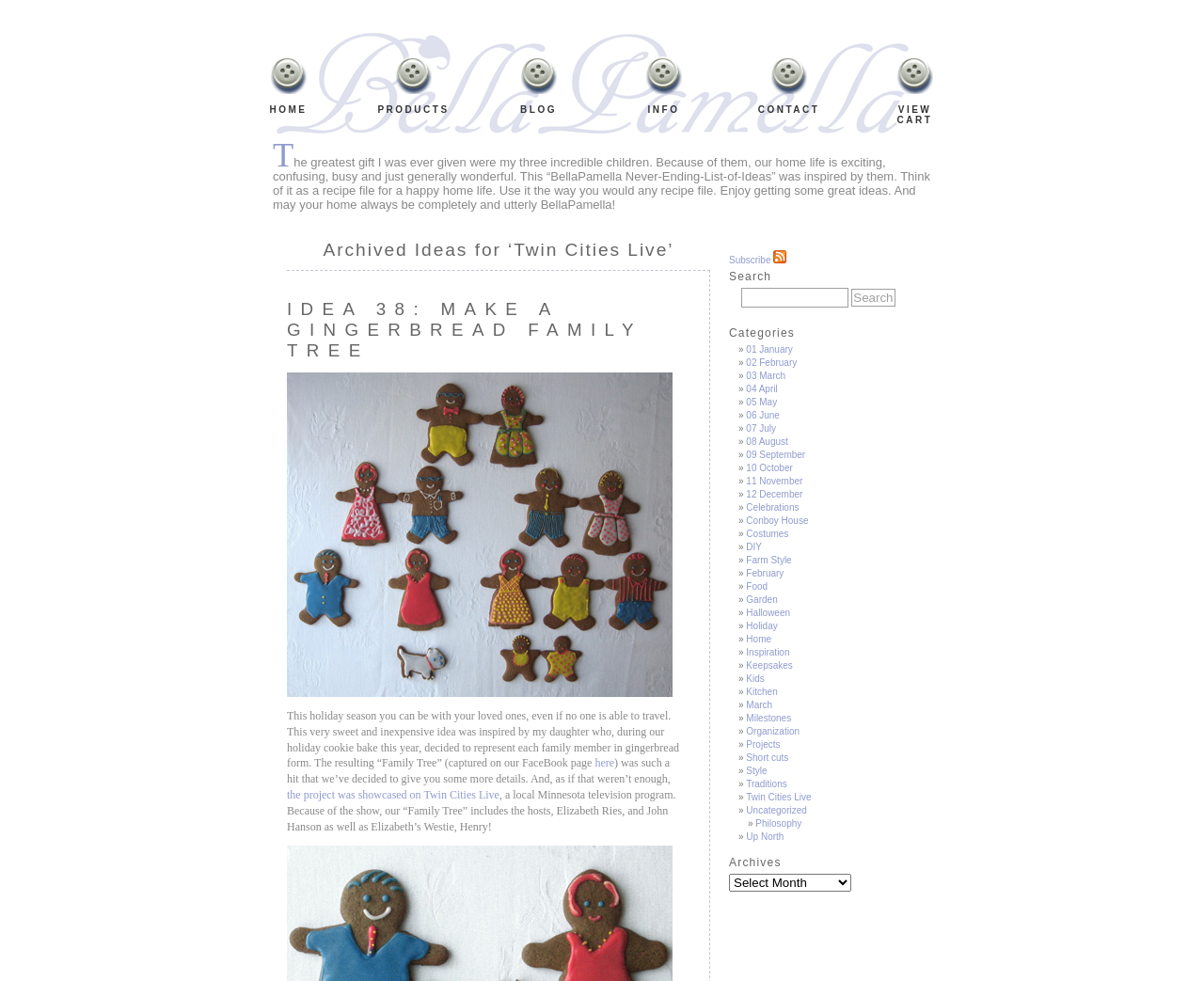Locate the bounding box coordinates of the clickable part needed for the task: "Click on the 'CONTACT' link".

[0.629, 0.087, 0.681, 0.117]